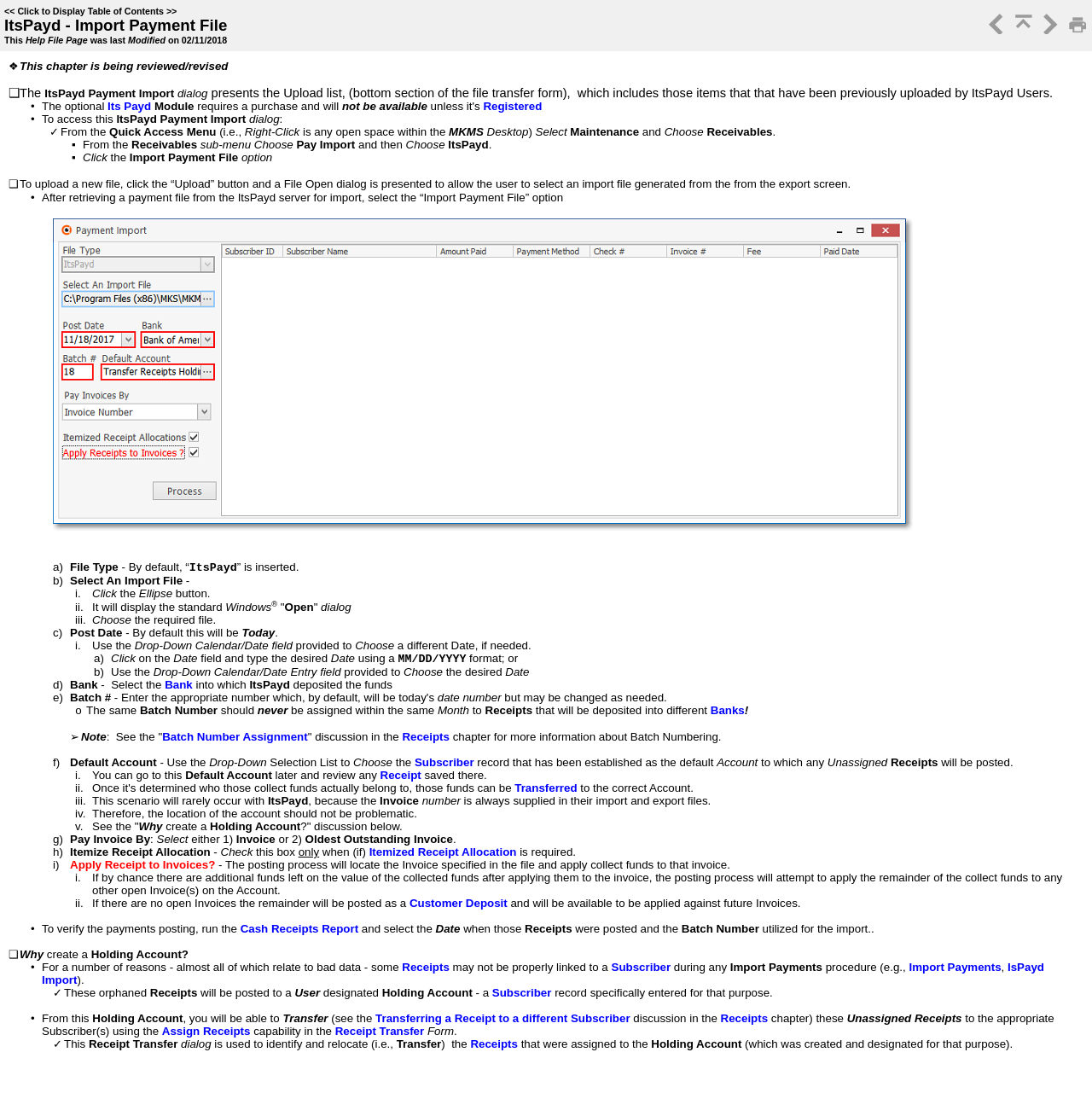What is the default file type for import?
Examine the image and give a concise answer in one word or a short phrase.

ItsPayd